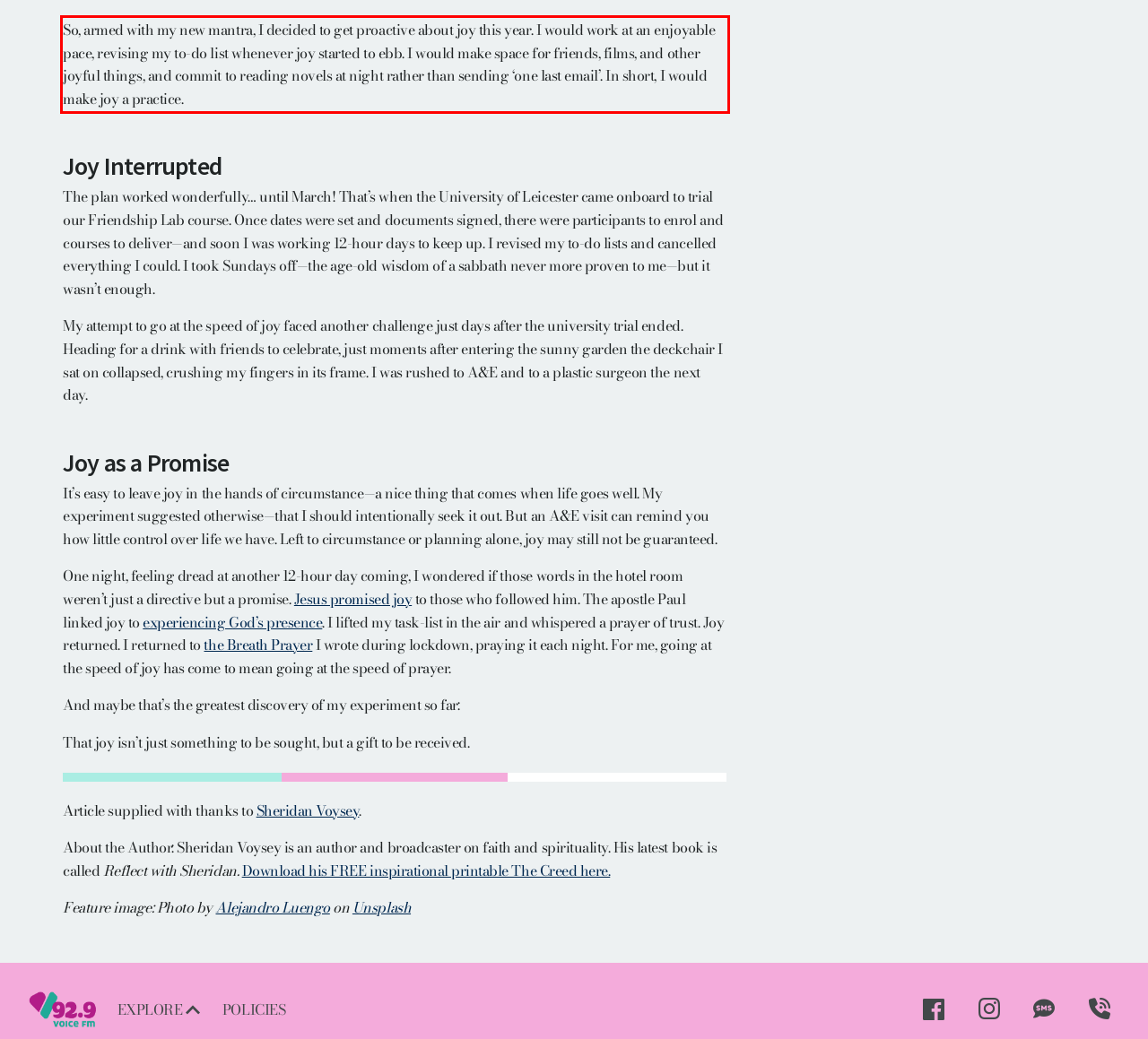Please examine the webpage screenshot containing a red bounding box and use OCR to recognize and output the text inside the red bounding box.

So, armed with my new mantra, I decided to get proactive about joy this year. I would work at an enjoyable pace, revising my to-do list whenever joy started to ebb. I would make space for friends, films, and other joyful things, and commit to reading novels at night rather than sending ‘one last email’. In short, I would make joy a practice.